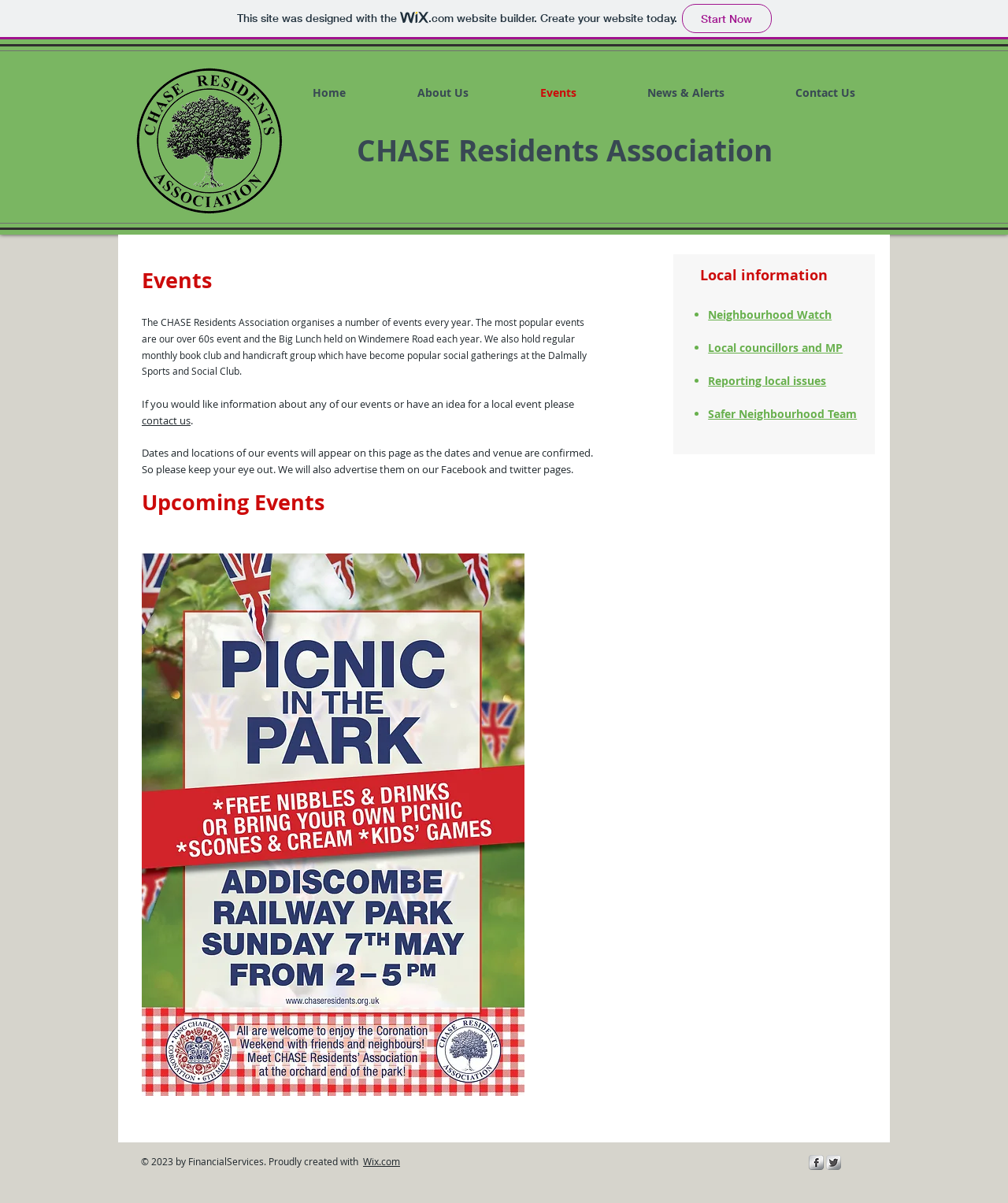What is the purpose of the CHASE Residents Association?
Please answer the question as detailed as possible based on the image.

The purpose of the CHASE Residents Association can be inferred from the text on the webpage, which states that the association 'organises a number of events every year'. This suggests that one of the main purposes of the association is to organise events for its members.